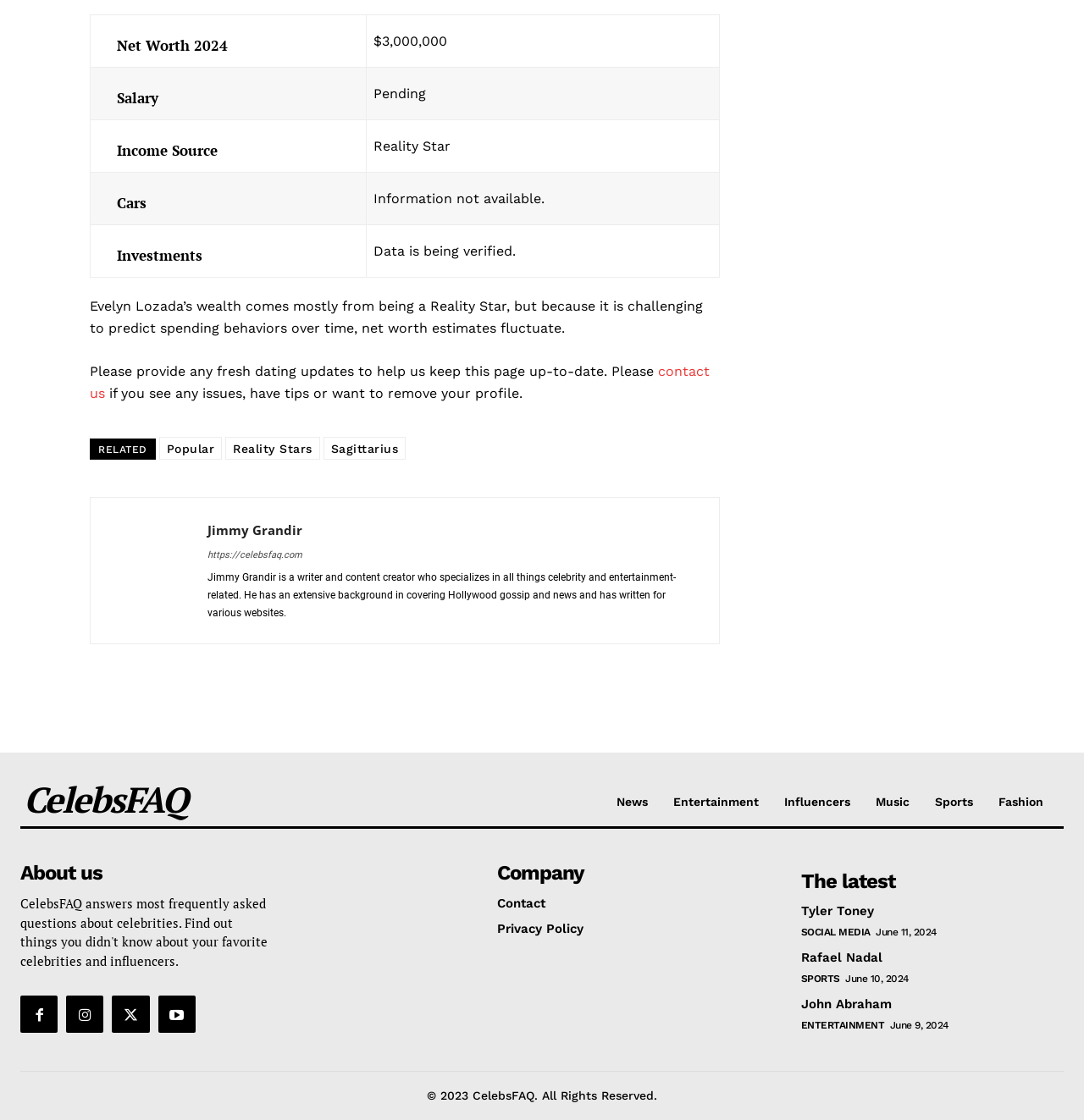Please respond in a single word or phrase: 
What is the latest update on Rafael Nadal?

June 10, 2024